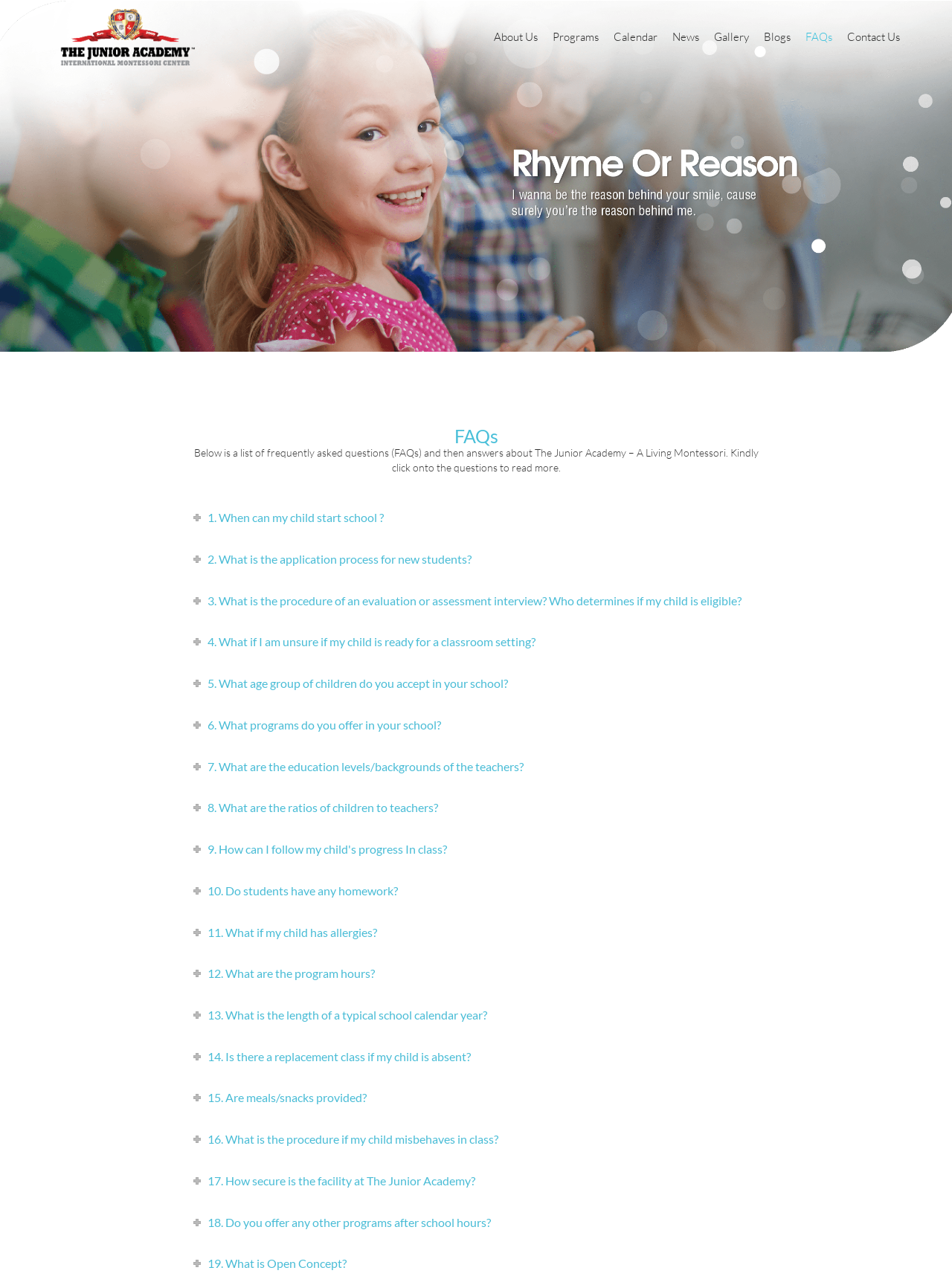Please provide a one-word or phrase answer to the question: 
What is the concept of Open Concept in the school?

Not specified